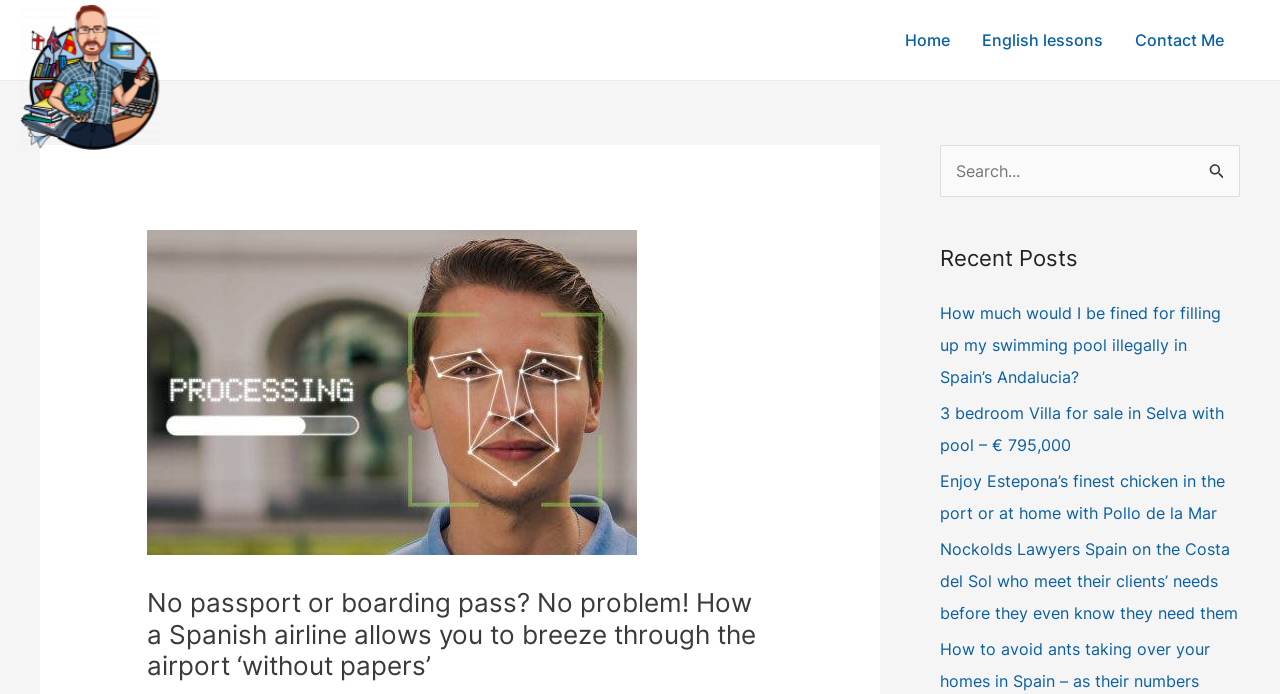Please find the bounding box coordinates of the section that needs to be clicked to achieve this instruction: "View English lessons".

[0.755, 0.0, 0.874, 0.115]